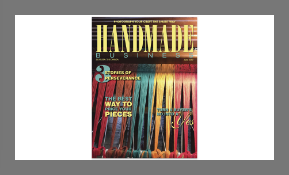What type of content does the magazine likely offer?
Using the visual information, reply with a single word or short phrase.

Valuable insights and techniques